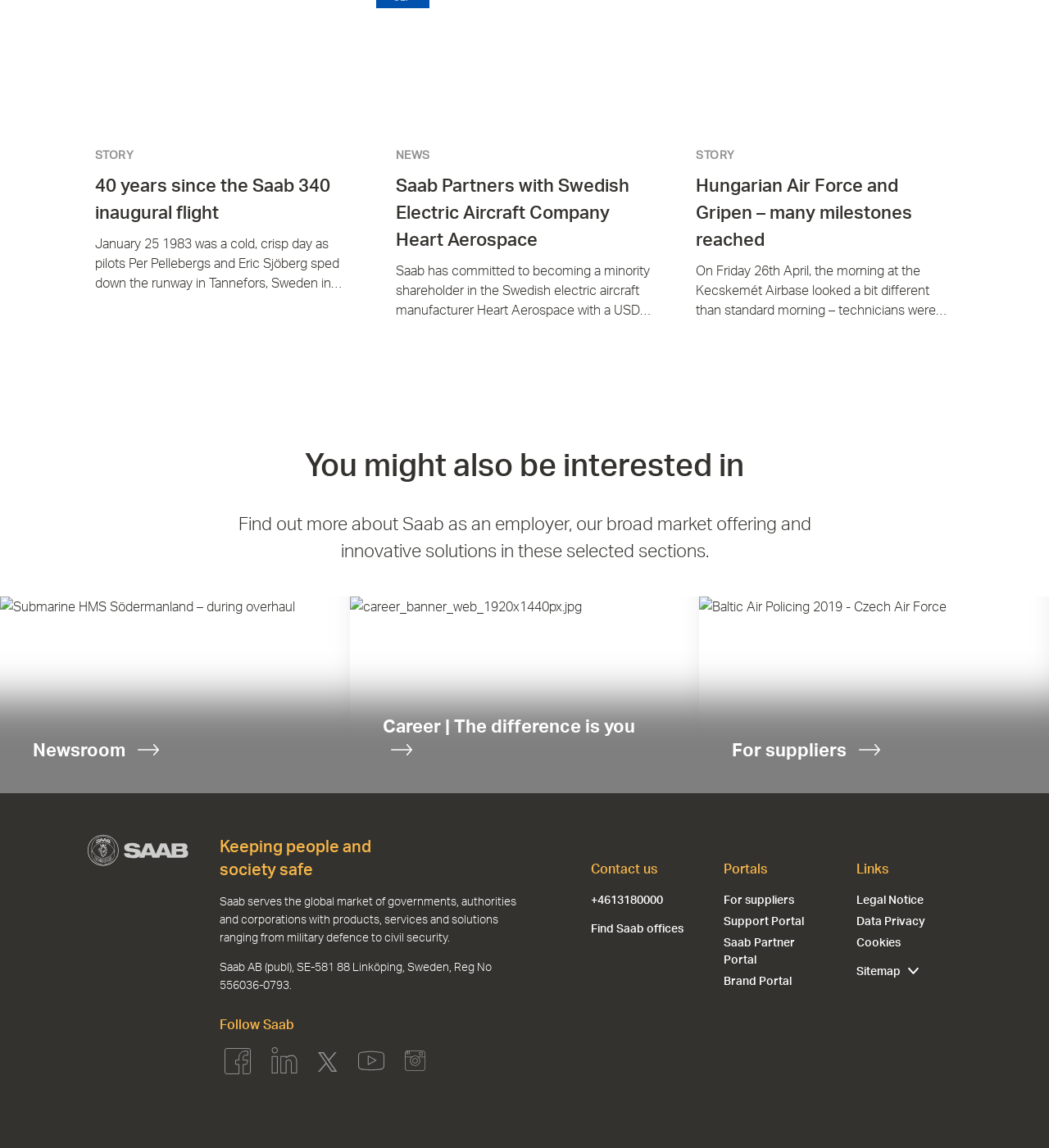Bounding box coordinates are specified in the format (top-left x, top-left y, bottom-right x, bottom-right y). All values are floating point numbers bounded between 0 and 1. Please provide the bounding box coordinate of the region this sentence describes: Cookies

[0.816, 0.823, 0.859, 0.835]